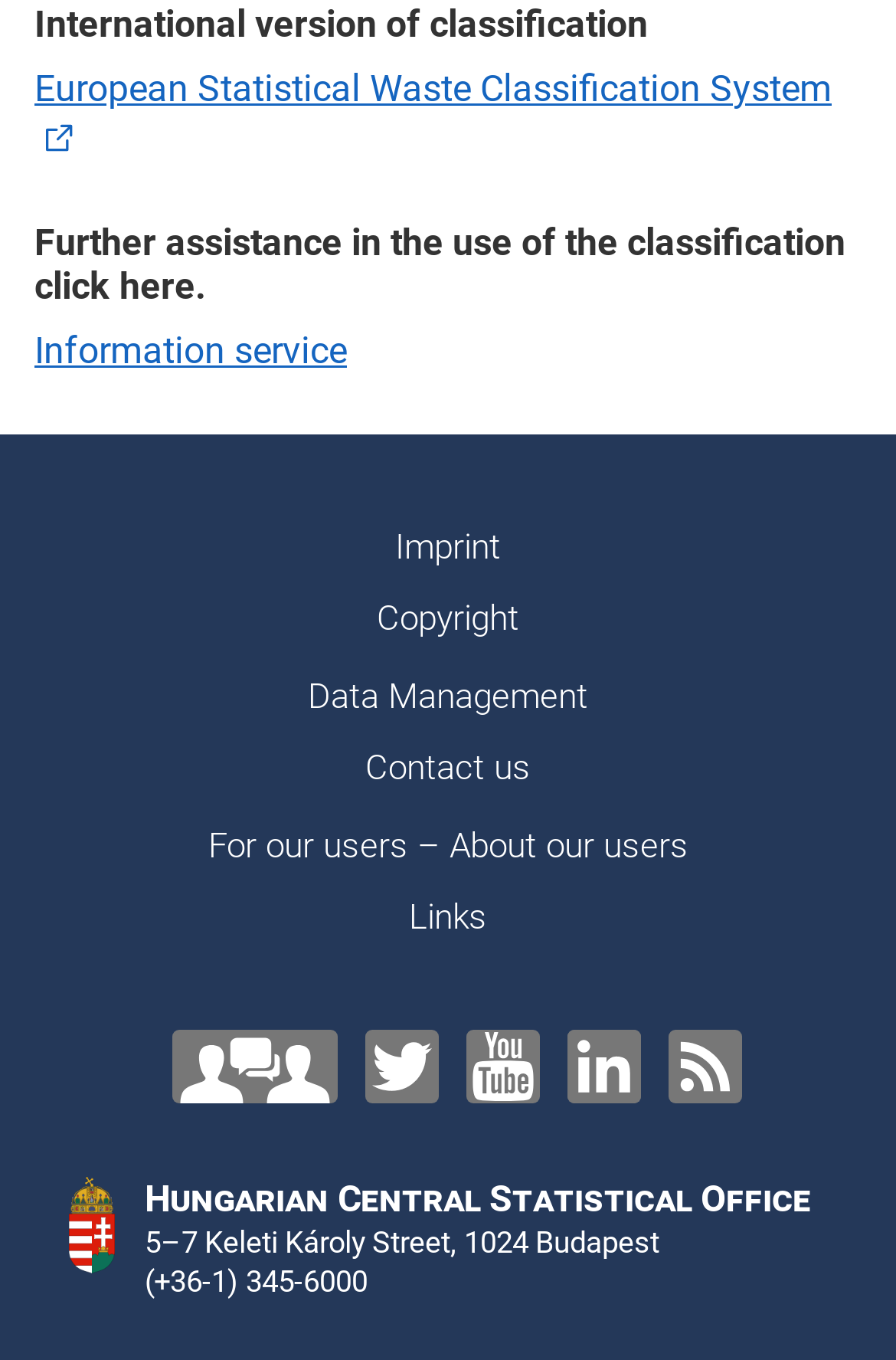What is the phone number of the statistical office?
Answer the question with detailed information derived from the image.

I found the answer by looking at the StaticText element with the text '(+36-1) 345-6000' located at [0.162, 0.929, 0.41, 0.954]. This text is likely to be the phone number of the statistical office.